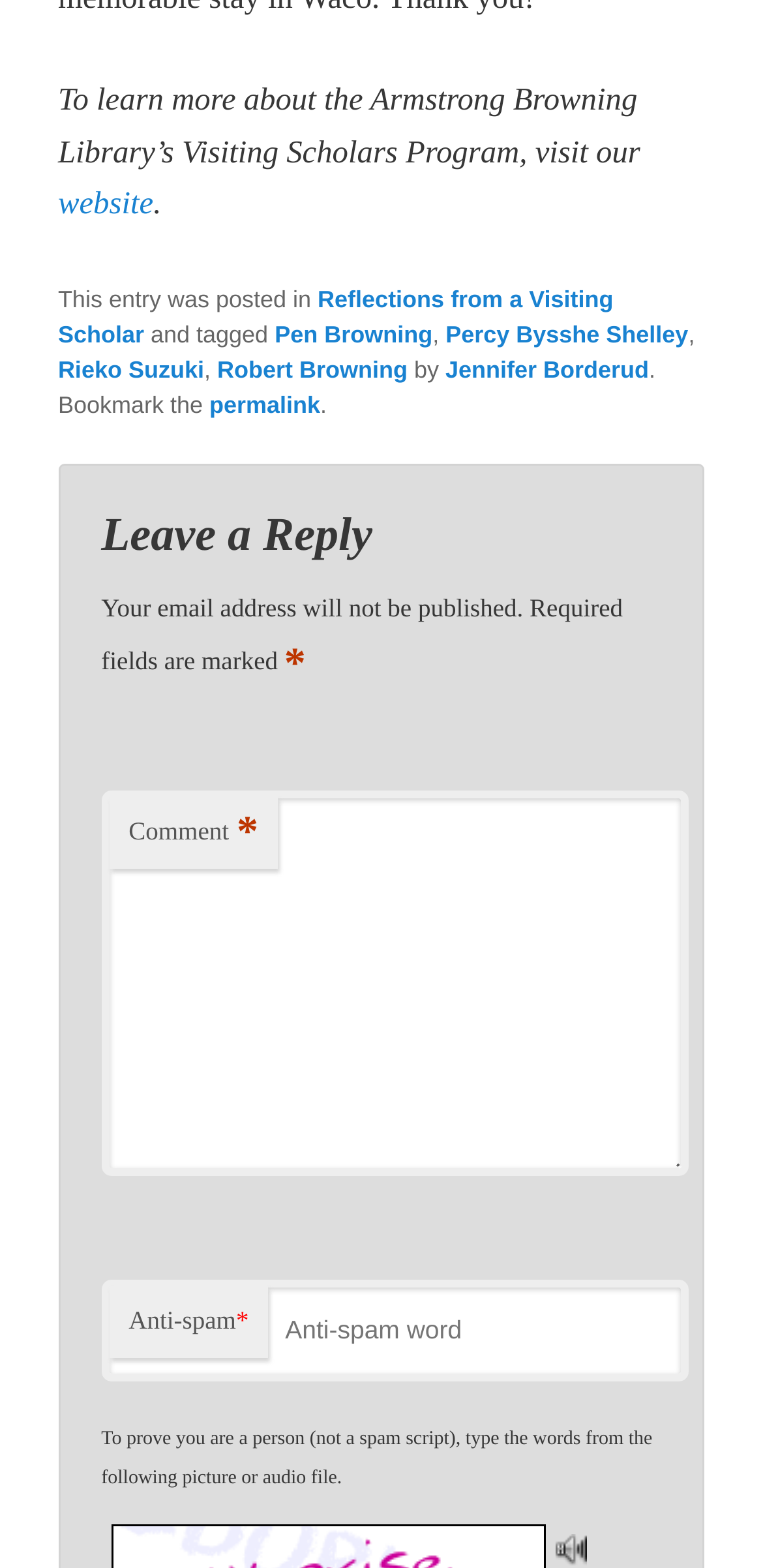Please find the bounding box for the following UI element description. Provide the coordinates in (top-left x, top-left y, bottom-right x, bottom-right y) format, with values between 0 and 1: Company Research

None